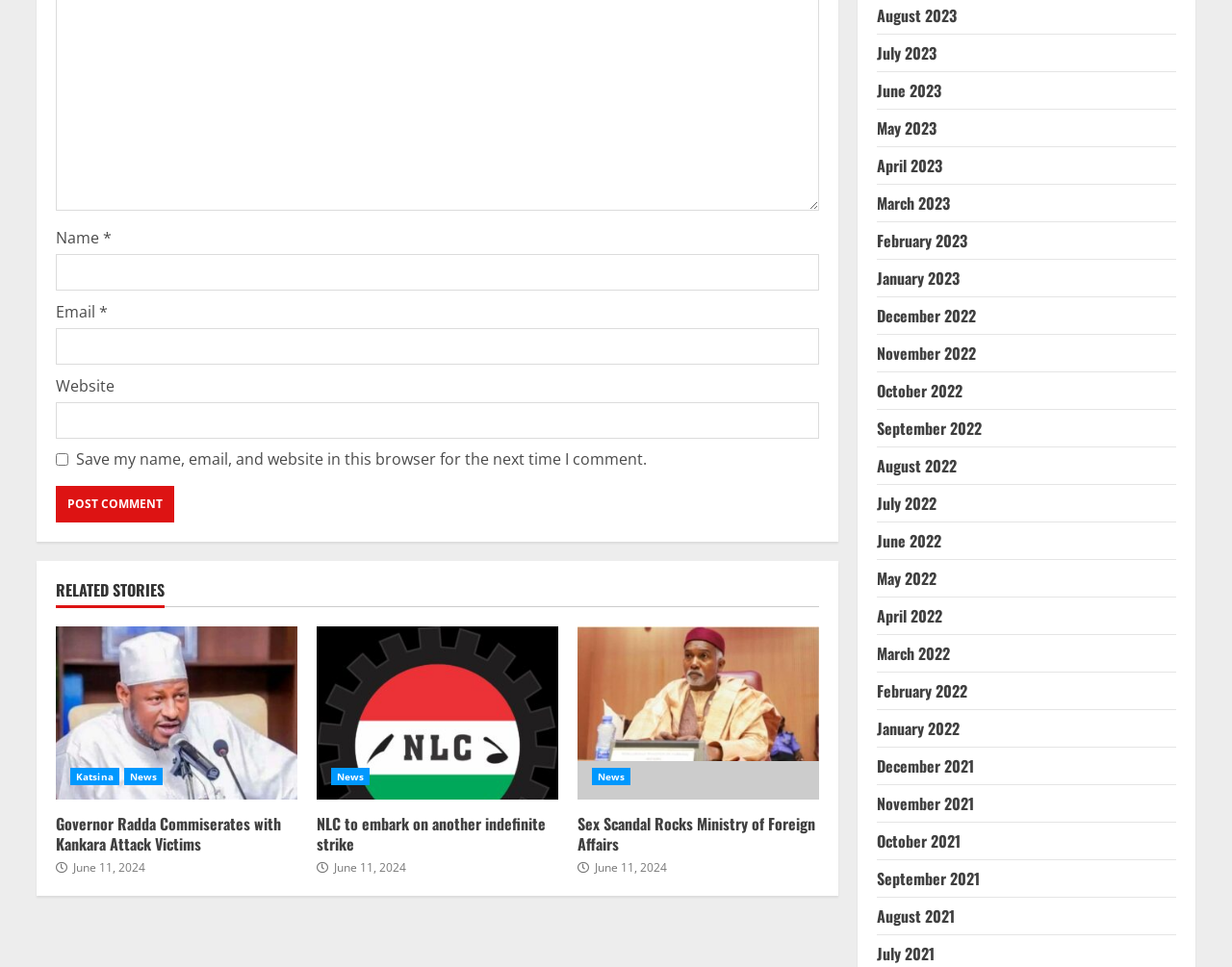What are the related stories about?
Please answer the question as detailed as possible based on the image.

The related stories section lists several news articles with titles such as 'Governor Radda Commiserates with Kankara Attack Victims', 'NLC to embark on another indefinite strike', and 'Sex Scandal Rocks Ministry of Foreign Affairs'. The presence of these news article titles suggests that the related stories are about news.